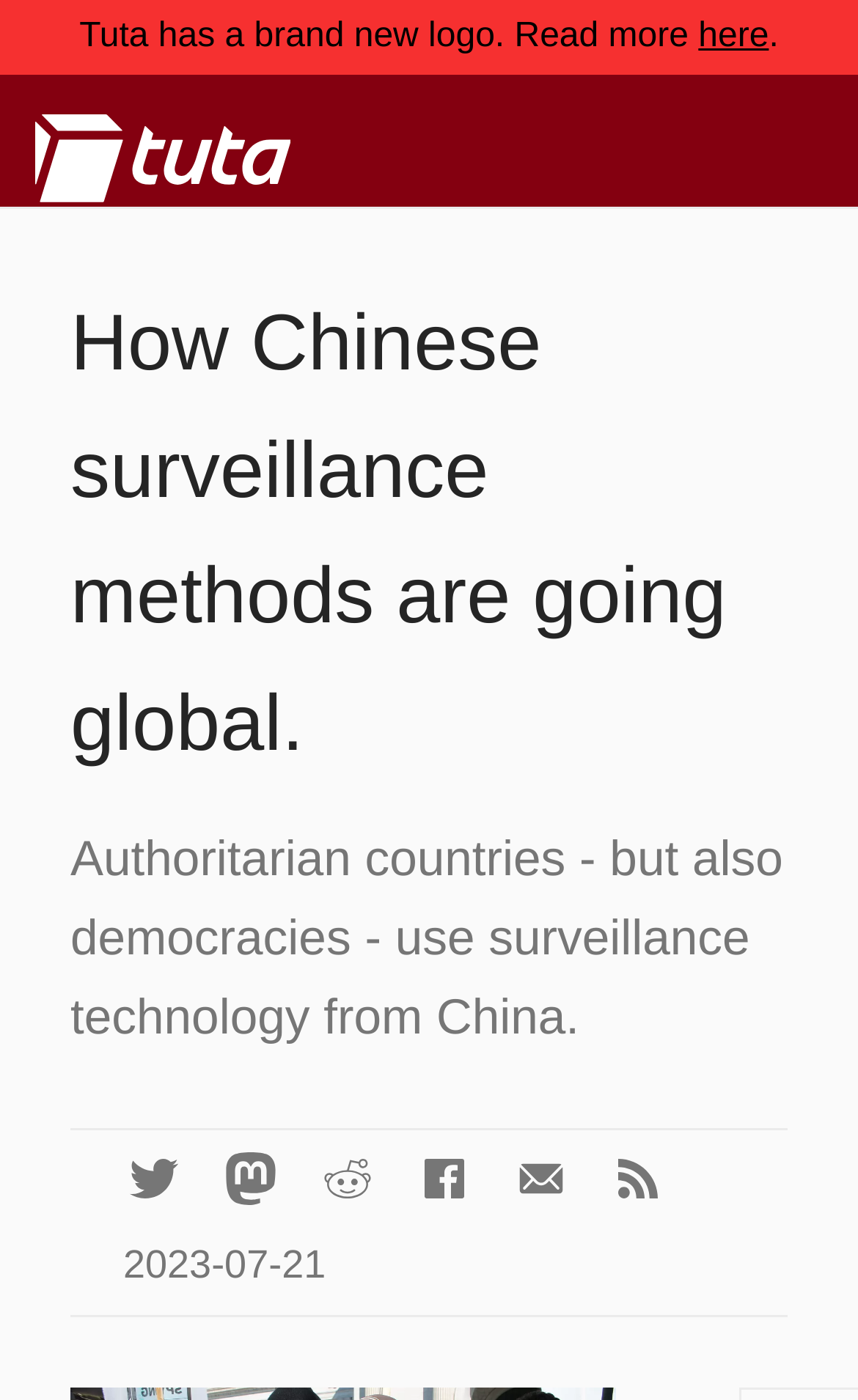Elaborate on the information and visuals displayed on the webpage.

The webpage appears to be an article discussing the global spread of Chinese surveillance methods. At the top, there is a logo of Tutanota, accompanied by two small images, and a link to the brand's website. Below the logo, there is a heading that reads "How Chinese surveillance methods are going global." 

Further down, there is a subheading that summarizes the main idea of the article, stating that authoritarian countries, as well as democracies, are using surveillance technology from China. 

On the right side of the page, there are six links, each accompanied by a small image. These links are positioned vertically, one below the other, and seem to be related to the article's content. 

At the bottom of the page, there is a date, "2023-07-21", indicating when the article was published. Additionally, there is a notification at the top, informing users that Tuta has a brand new logo, with a link to read more about it.